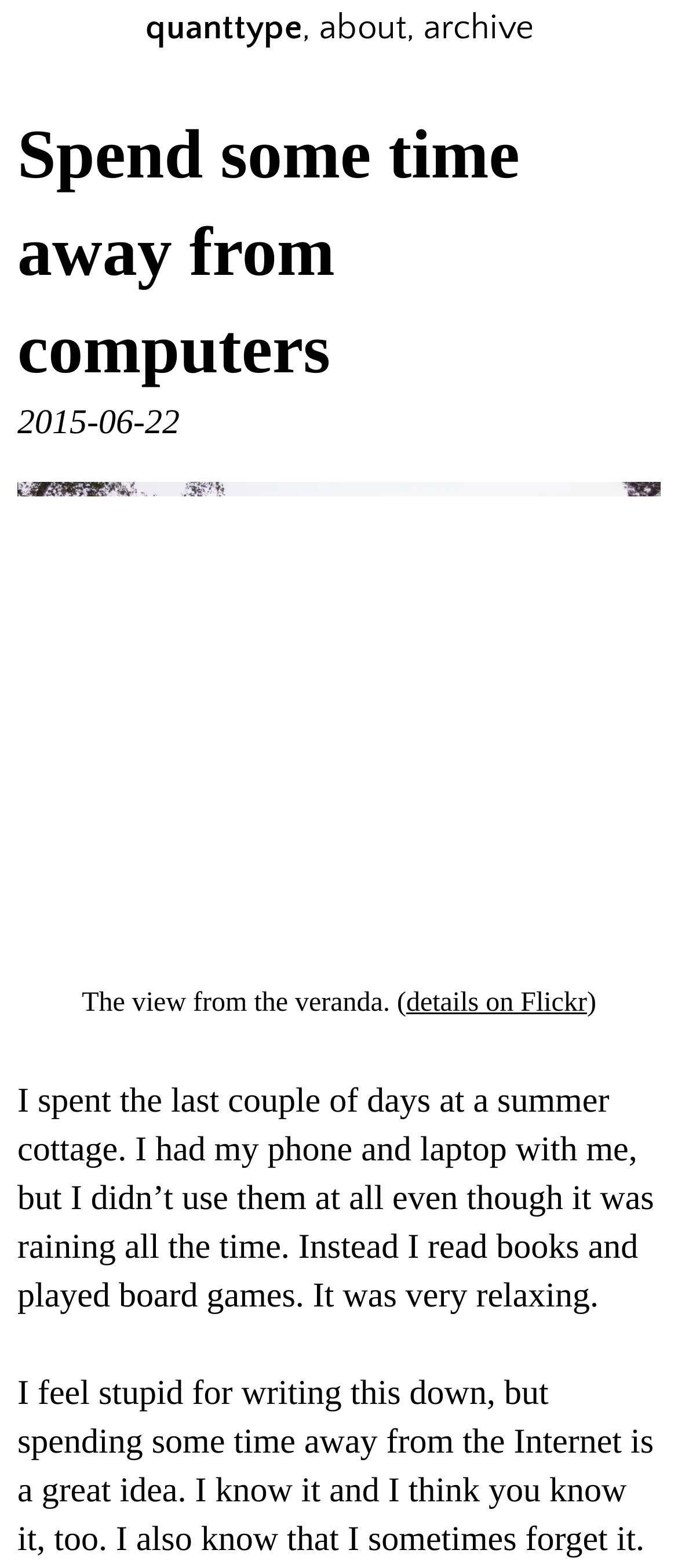Provide a comprehensive caption for the webpage.

The webpage appears to be a personal blog post or article. At the top, there is a header section with a title "Spend some time away from computers" and a subtitle "quanttype" which is also a link. To the right of the subtitle, there are three more links: "about", "archive", and another "quanttype" link.

Below the header section, there is a main content area. The title "Spend some time away from computers" is repeated as a heading, followed by a date "2015-06-22". Below the date, there is a figure with an image, which takes up most of the width of the page. The image has a caption "The view from the veranda." with a link to "details on Flickr" and a closing parenthesis.

Underneath the image, there is a block of text that describes the author's experience of spending time away from computers at a summer cottage, where they read books and played board games despite the rain. The text is quite long and takes up most of the remaining space on the page.